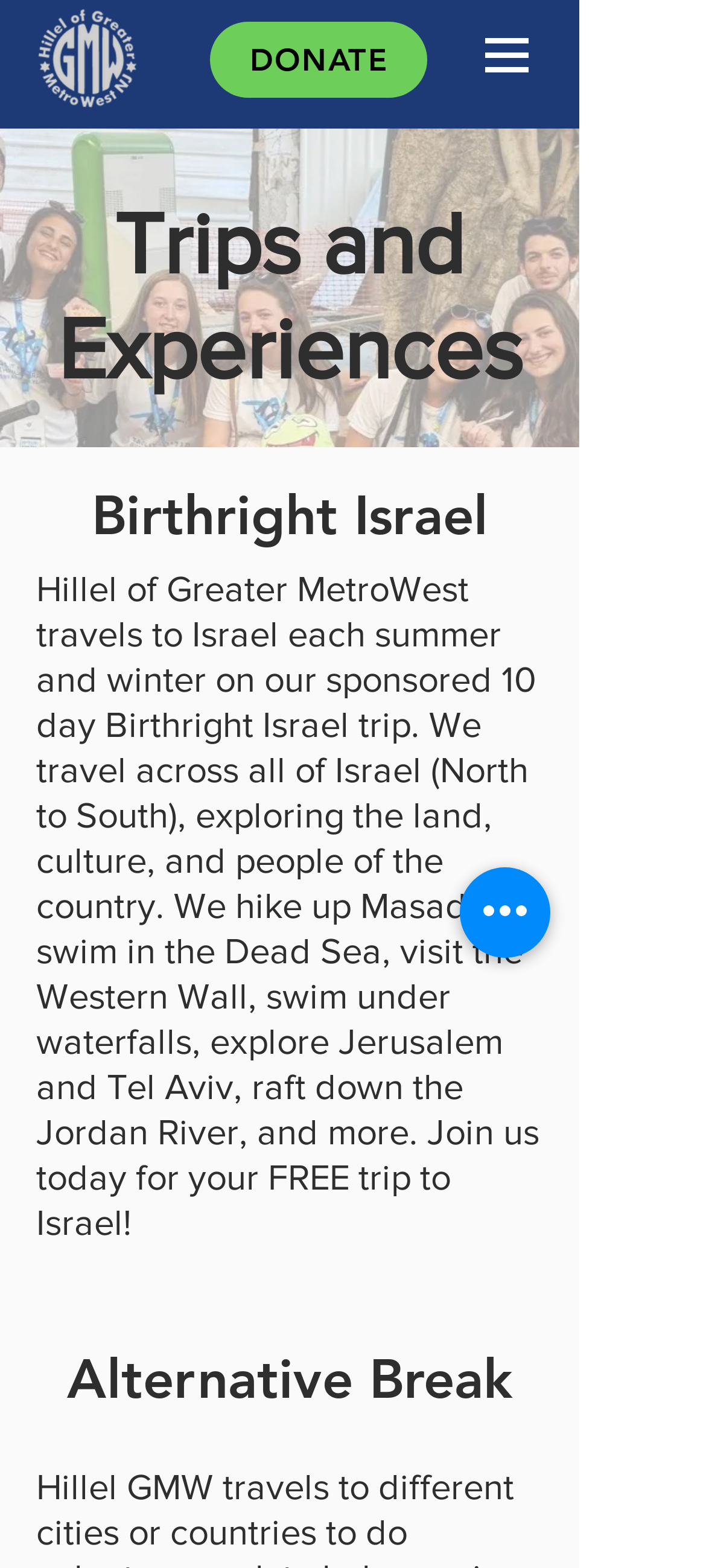Given the webpage screenshot, identify the bounding box of the UI element that matches this description: "aria-label="Quick actions"".

[0.651, 0.553, 0.779, 0.611]